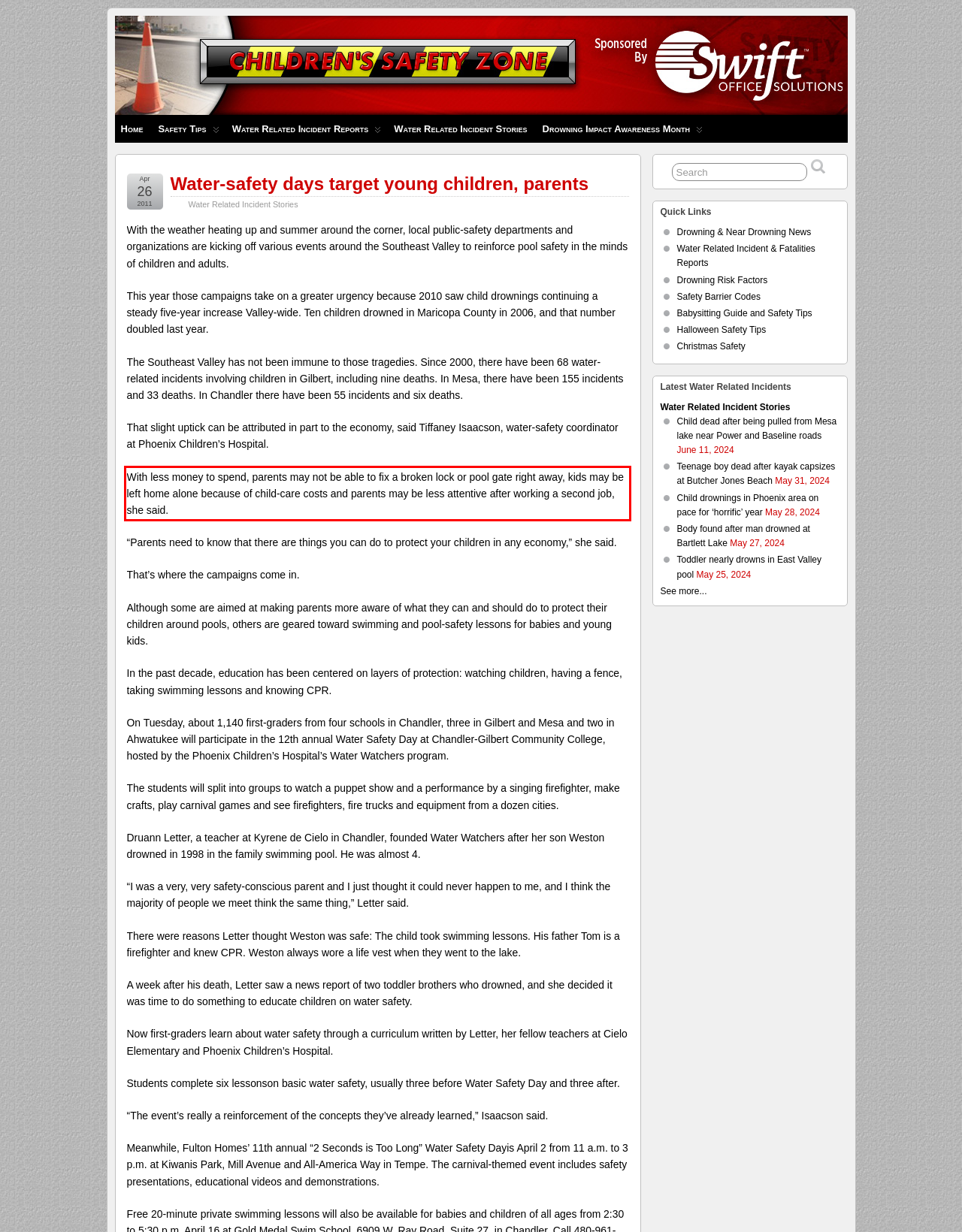Look at the webpage screenshot and recognize the text inside the red bounding box.

With less money to spend, parents may not be able to fix a broken lock or pool gate right away, kids may be left home alone because of child-care costs and parents may be less attentive after working a second job, she said.